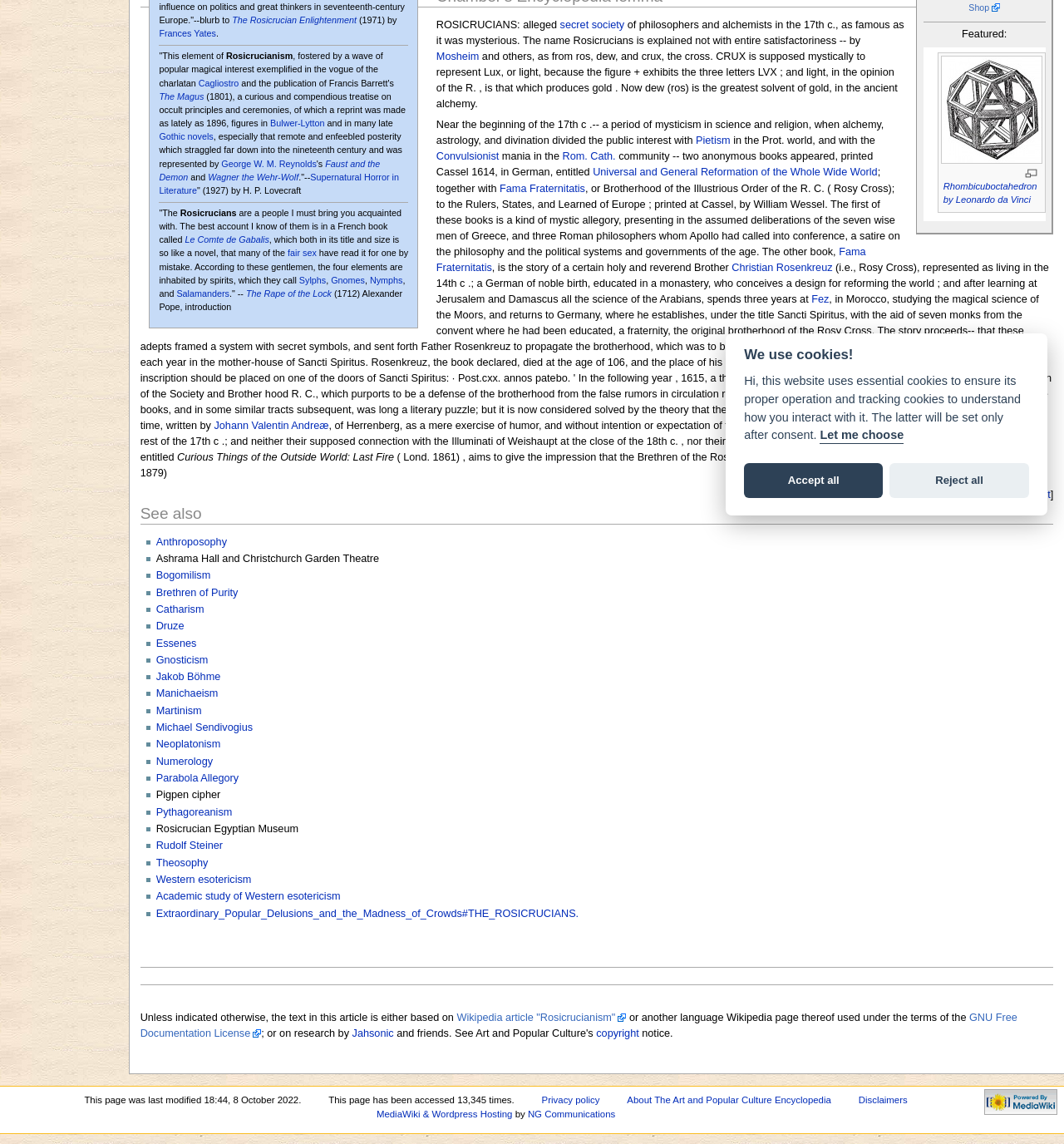Return the bounding box coordinates of the UI element that corresponds to this description: "Le Comte de Gabalis". The coordinates must be given as four float numbers in the range of 0 and 1, [left, top, right, bottom].

[0.174, 0.205, 0.253, 0.214]